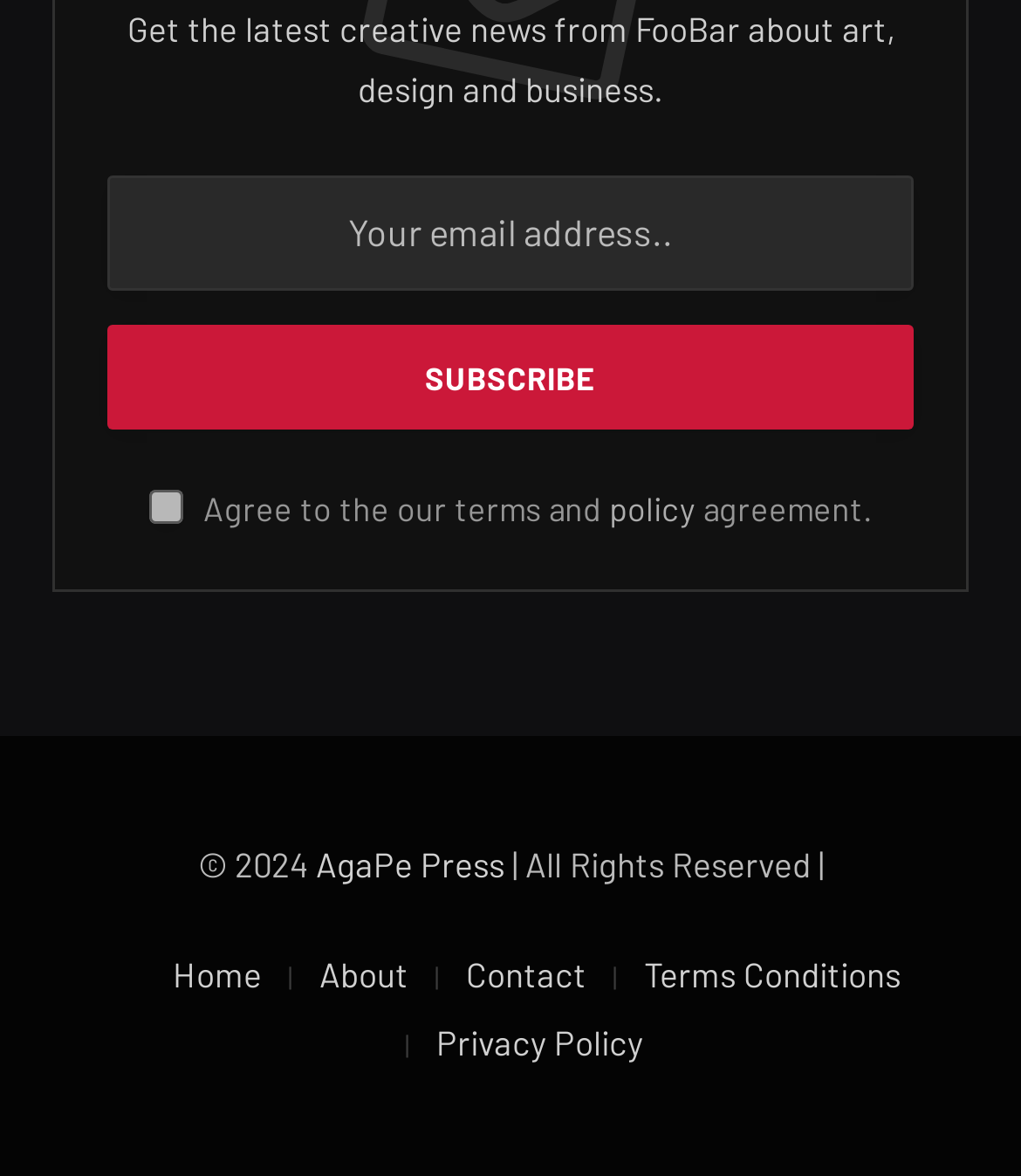What is the name of the press mentioned?
Give a thorough and detailed response to the question.

The link 'AgaPe Press' is displayed at the bottom of the page, suggesting that it is the name of the press associated with the website.